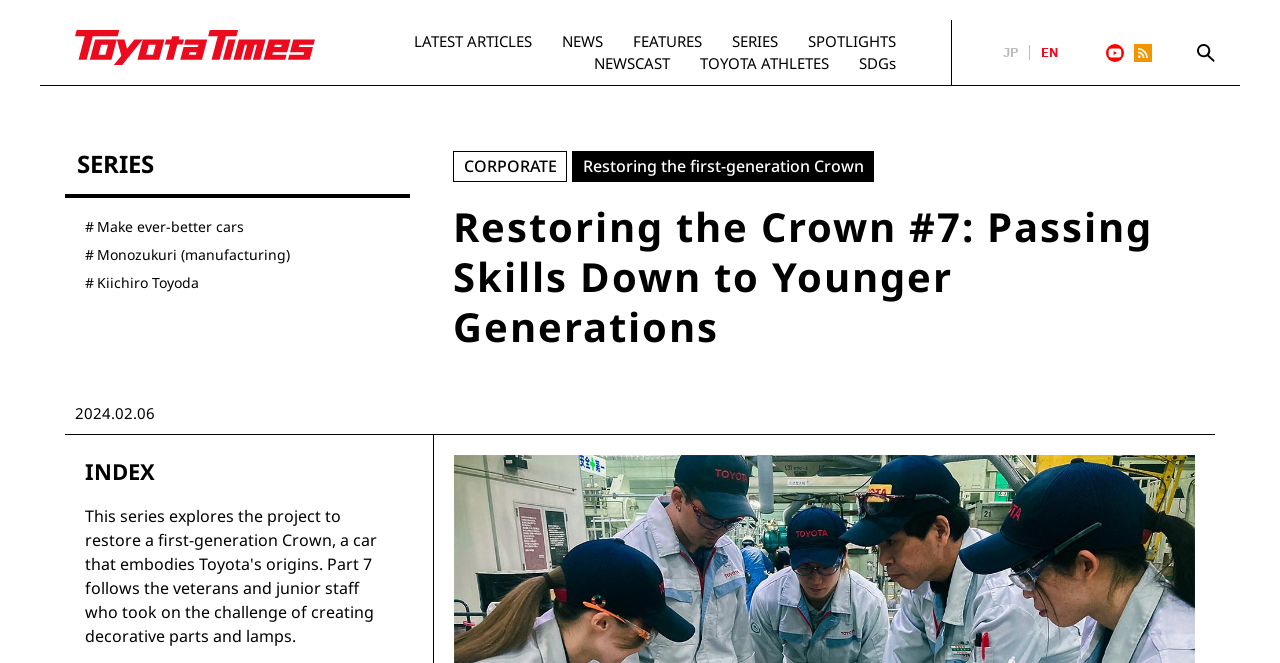Please find the bounding box coordinates in the format (top-left x, top-left y, bottom-right x, bottom-right y) for the given element description. Ensure the coordinates are floating point numbers between 0 and 1. Description: Make ever-better cars

[0.066, 0.321, 0.19, 0.364]